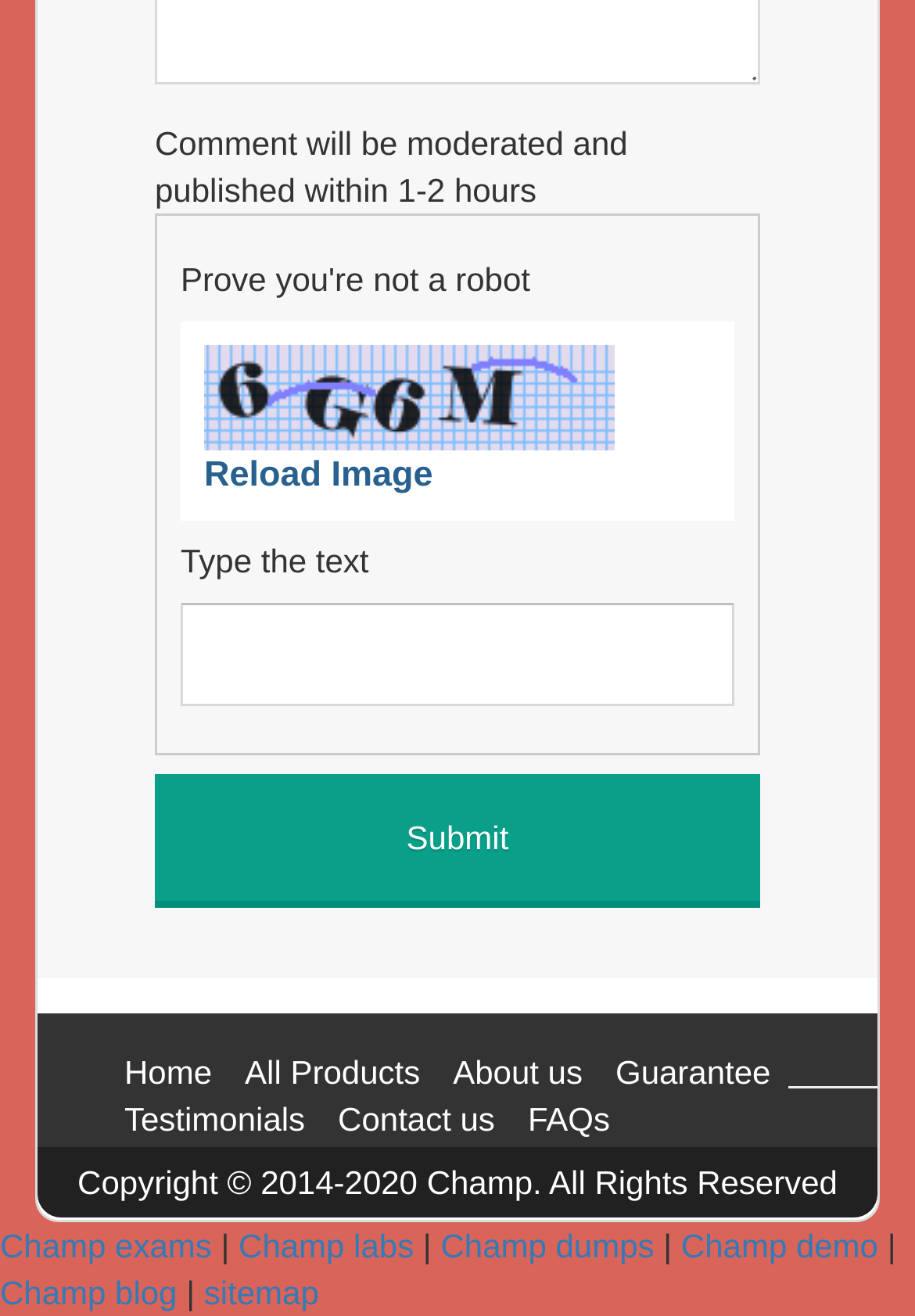Specify the bounding box coordinates of the element's area that should be clicked to execute the given instruction: "Click on Shang-Chi and the Legend of the Ten Rings". The coordinates should be four float numbers between 0 and 1, i.e., [left, top, right, bottom].

None